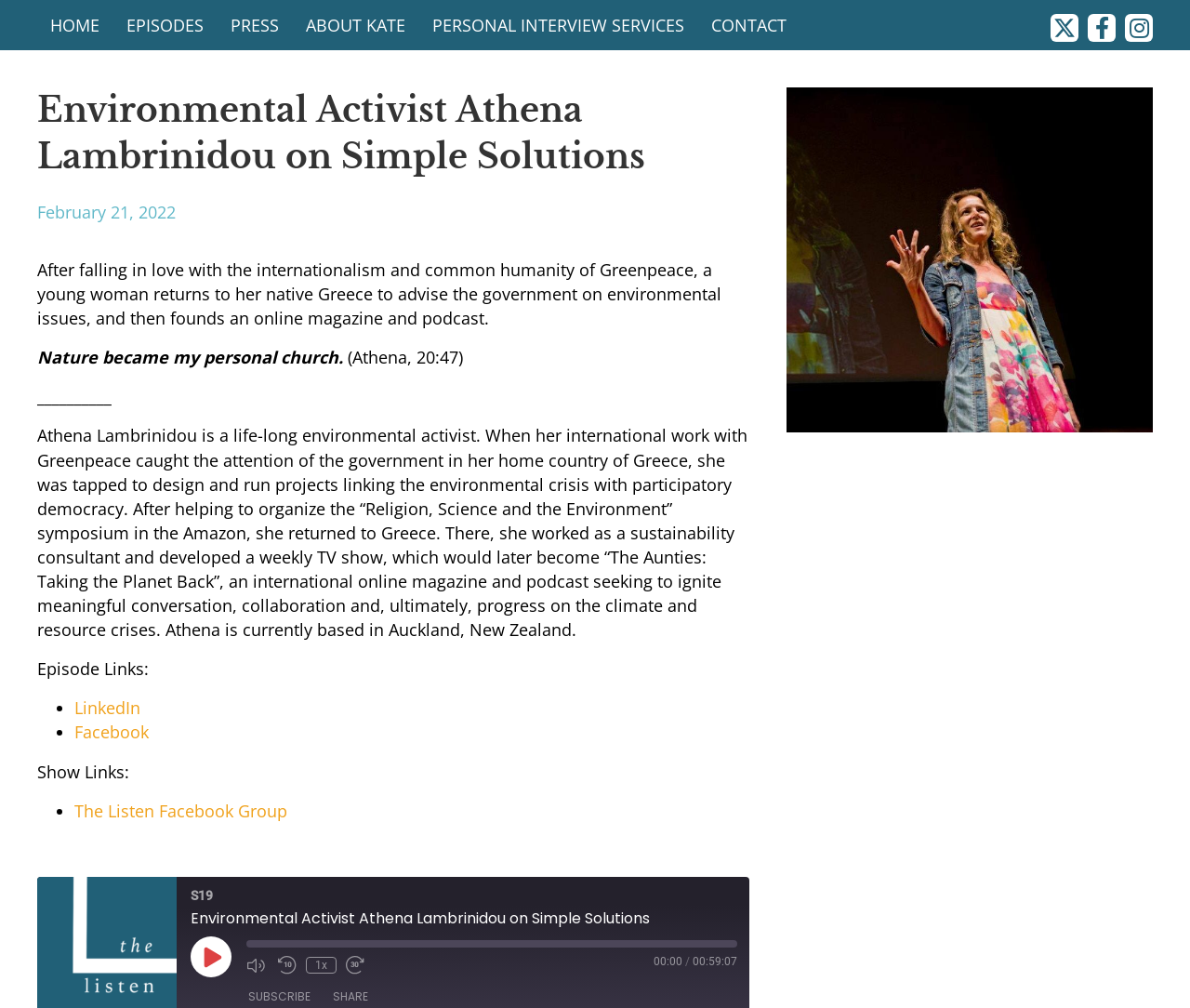Use a single word or phrase to answer the question:
How many social media links are available?

5